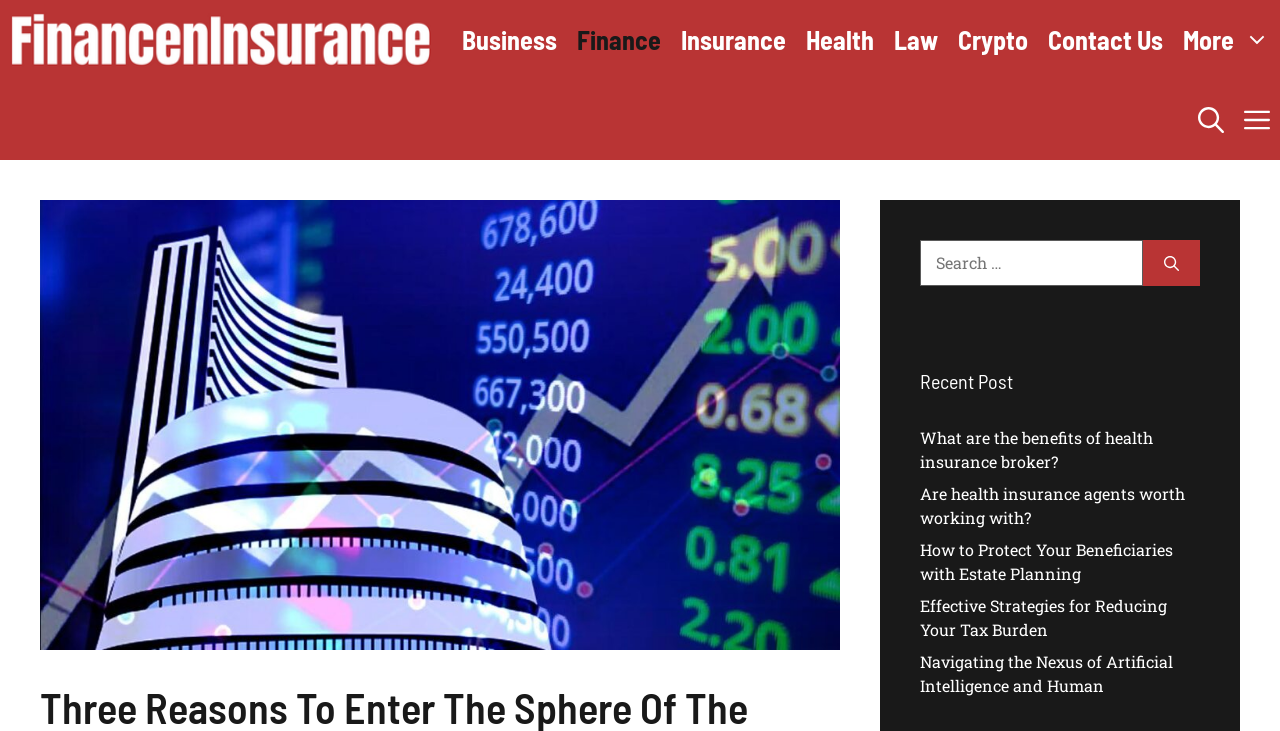Kindly provide the bounding box coordinates of the section you need to click on to fulfill the given instruction: "Contact Us".

[0.811, 0.0, 0.916, 0.109]